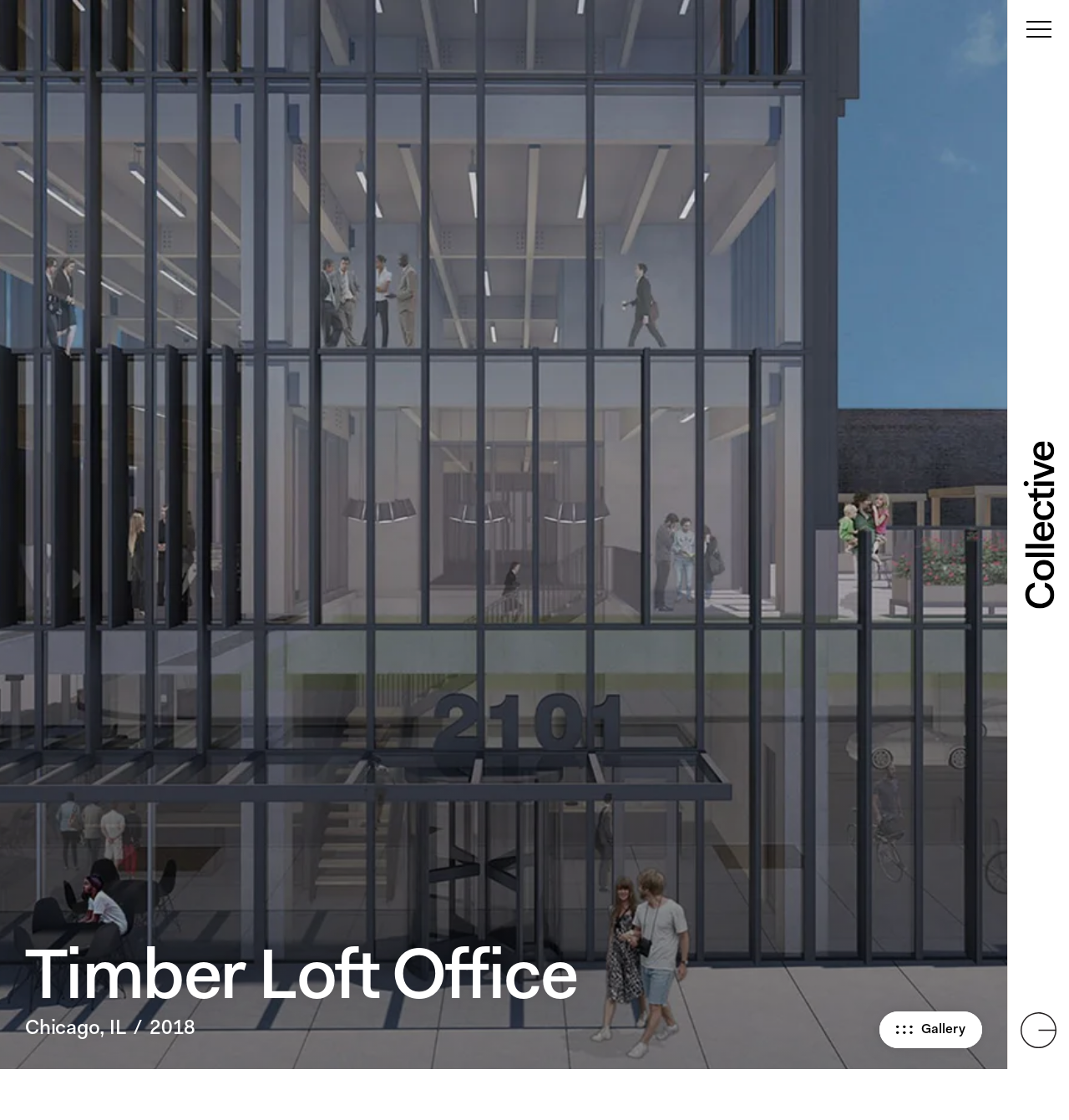What is the name of the office development?
Ensure your answer is thorough and detailed.

The name of the office development can be found in the heading element 'Timber Loft Office' which is located at the top of the webpage, indicating that the webpage is about this specific office development.